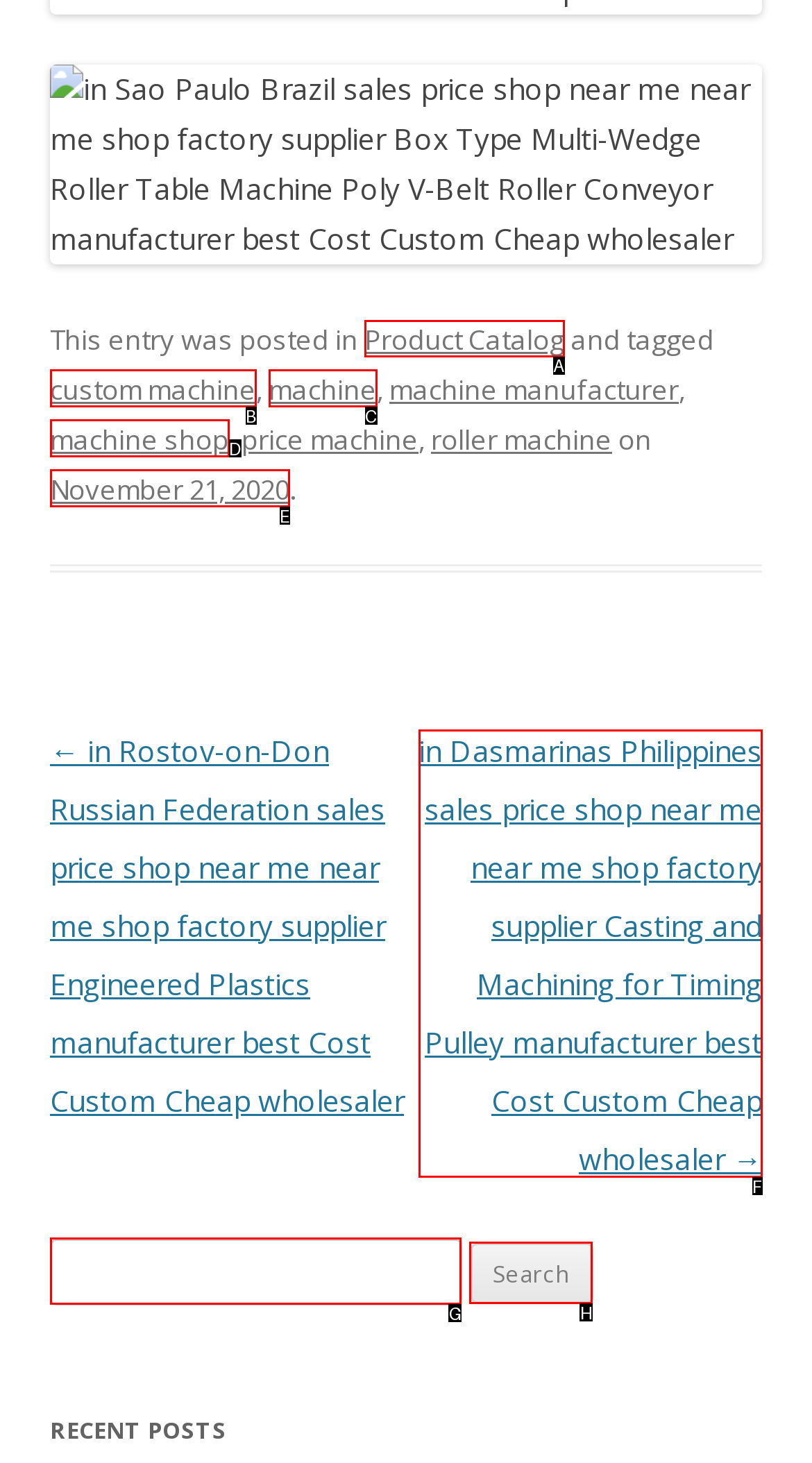Decide which letter you need to select to fulfill the task: View product catalog
Answer with the letter that matches the correct option directly.

A